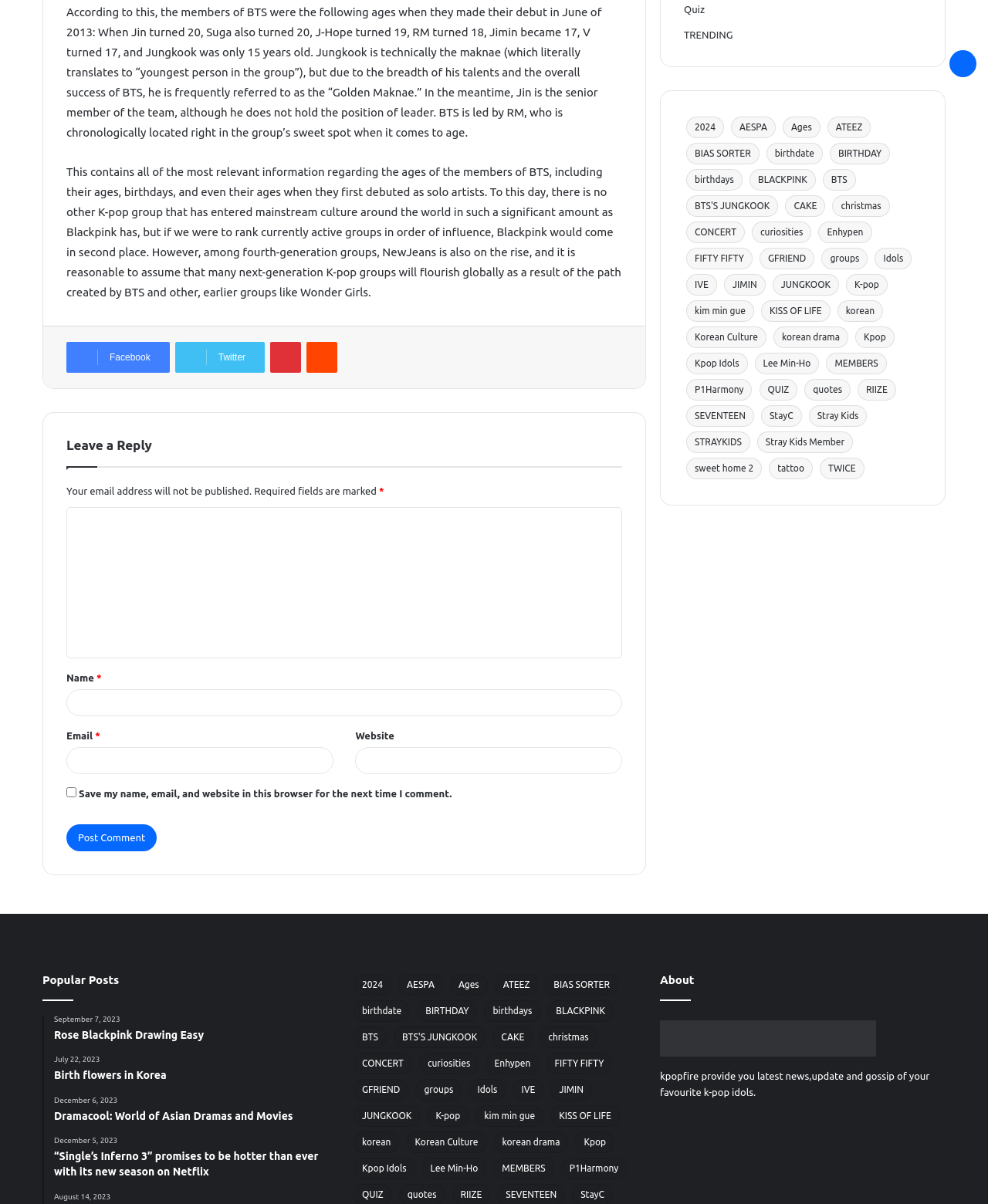Locate the bounding box coordinates of the clickable region necessary to complete the following instruction: "Leave a comment". Provide the coordinates in the format of four float numbers between 0 and 1, i.e., [left, top, right, bottom].

[0.067, 0.362, 0.63, 0.388]